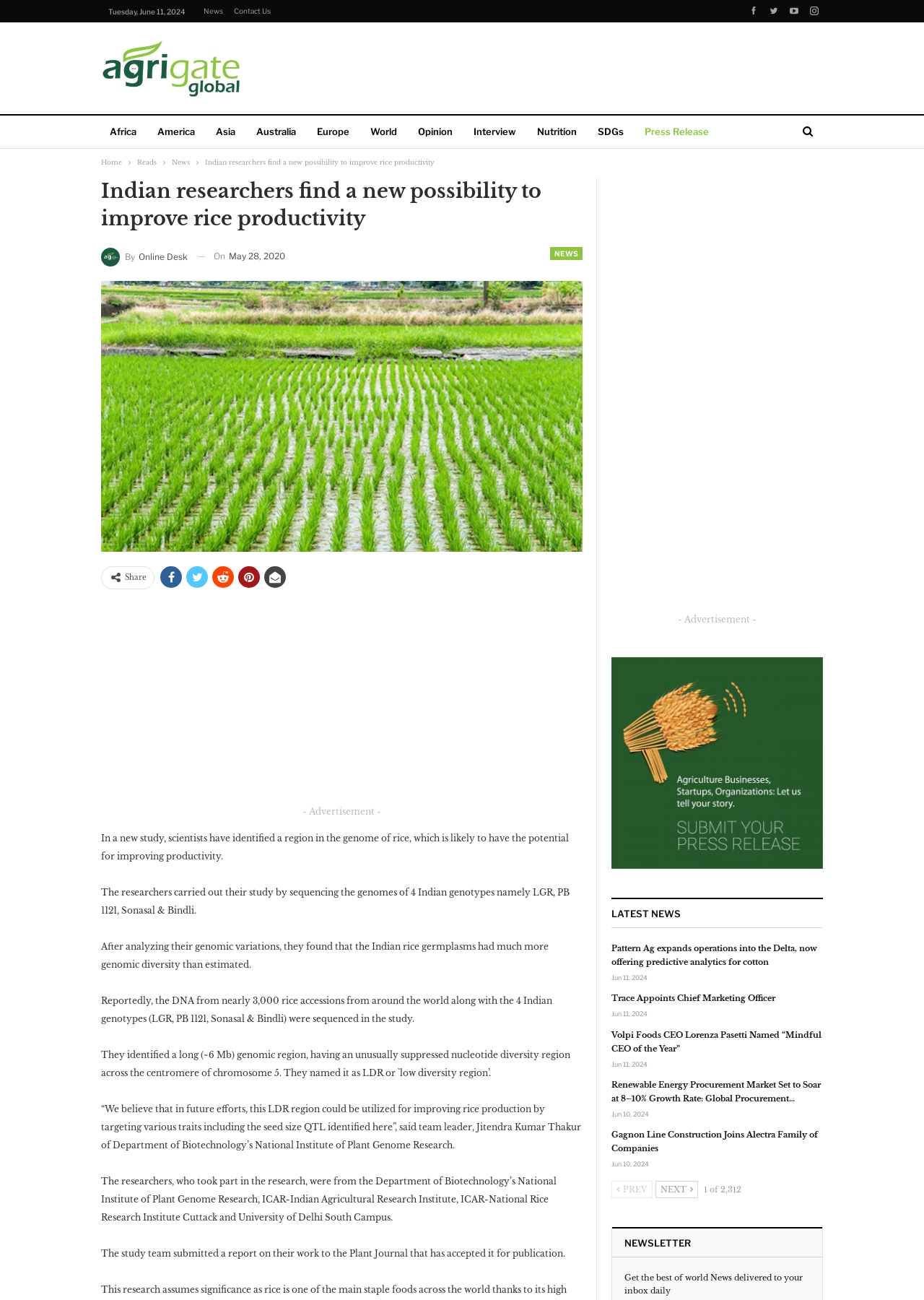What is the topic of the news article?
Give a detailed explanation using the information visible in the image.

I determined the topic of the news article by reading the heading 'Indian researchers find a new possibility to improve rice productivity' and the article content which discusses the research on improving rice productivity.